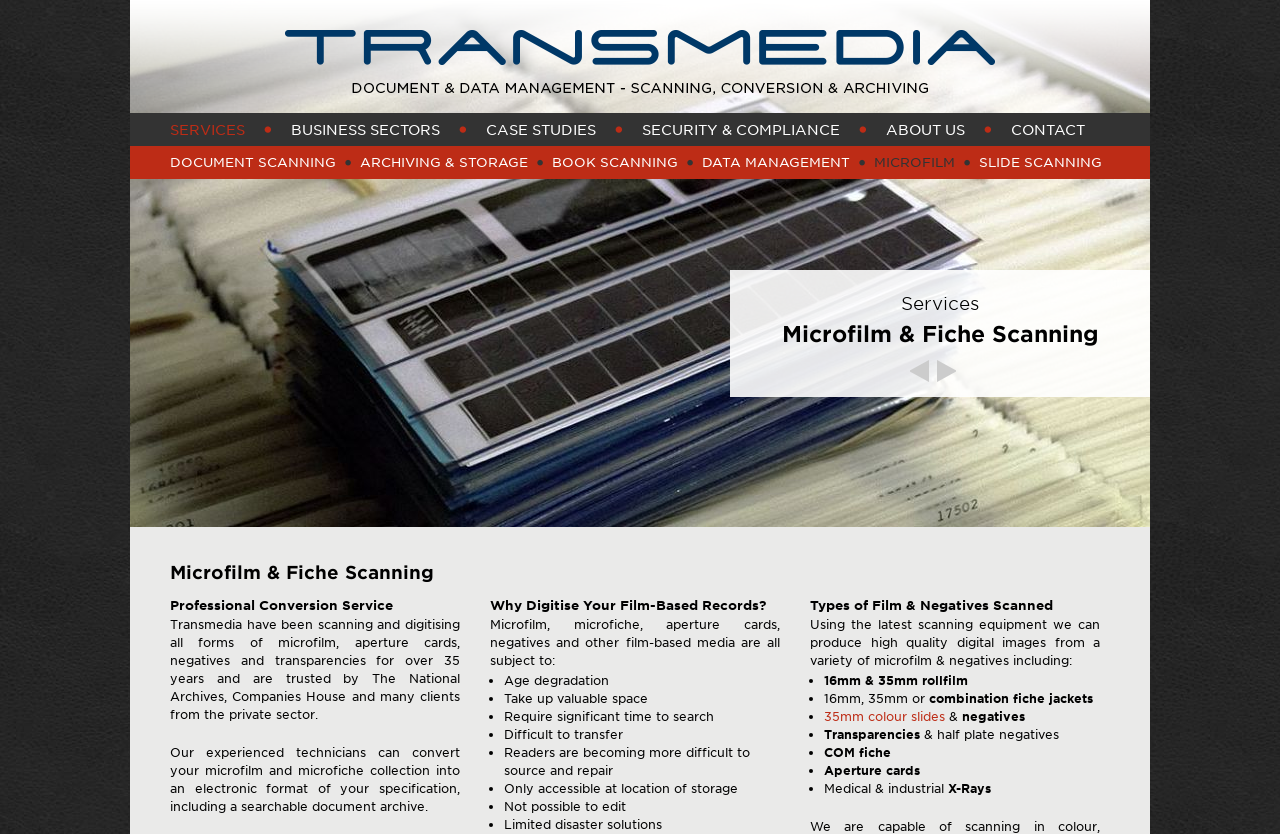Answer the question using only one word or a concise phrase: What is the benefit of digitizing microfilm and microfiche?

Easy search, edit, and transfer